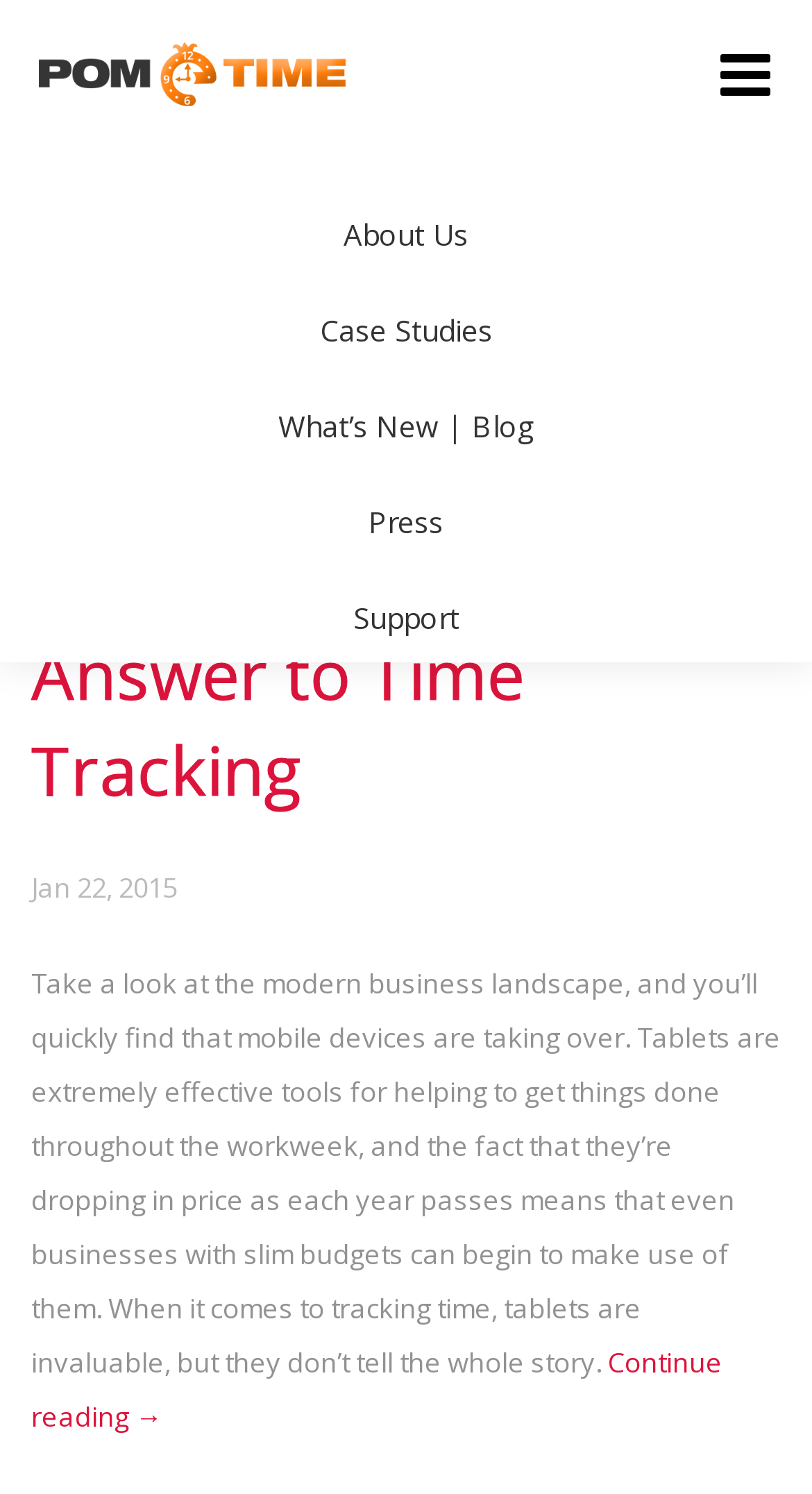Locate the bounding box coordinates of the clickable region necessary to complete the following instruction: "Start a free trial". Provide the coordinates in the format of four float numbers between 0 and 1, i.e., [left, top, right, bottom].

[0.422, 0.528, 0.578, 0.555]